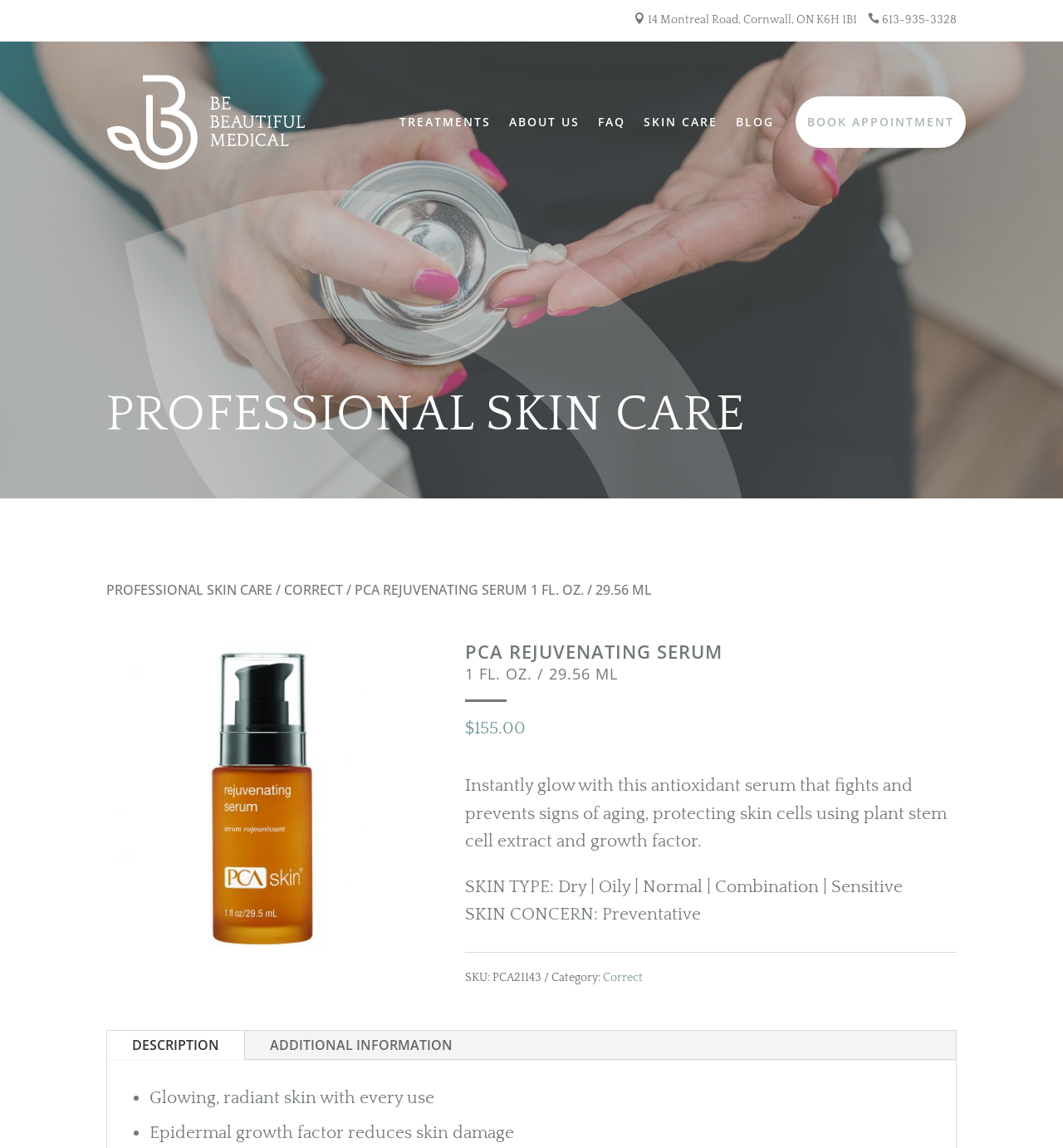Based on the element description "Skin Care", predict the bounding box coordinates of the UI element.

[0.605, 0.084, 0.675, 0.129]